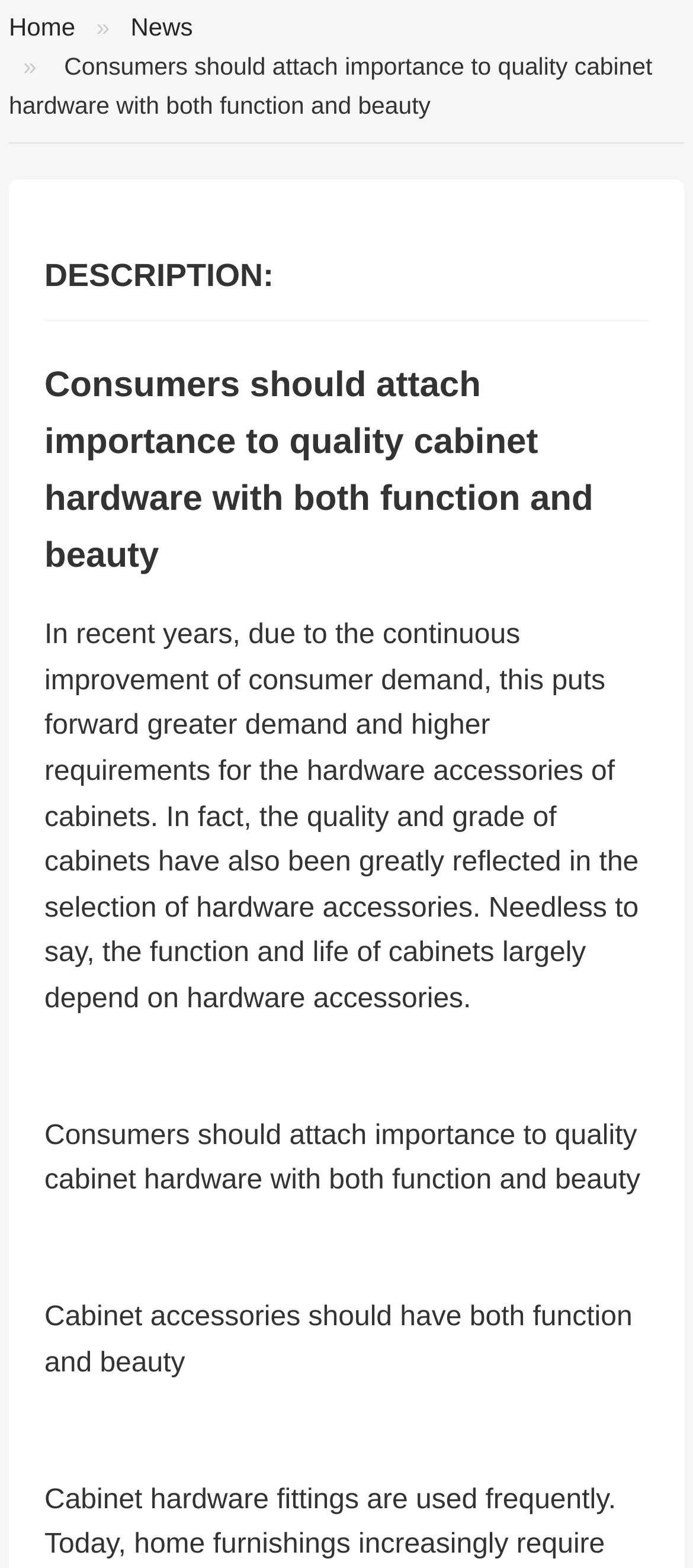Using the given description, provide the bounding box coordinates formatted as (top-left x, top-left y, bottom-right x, bottom-right y), with all values being floating point numbers between 0 and 1. Description: Alijah

None